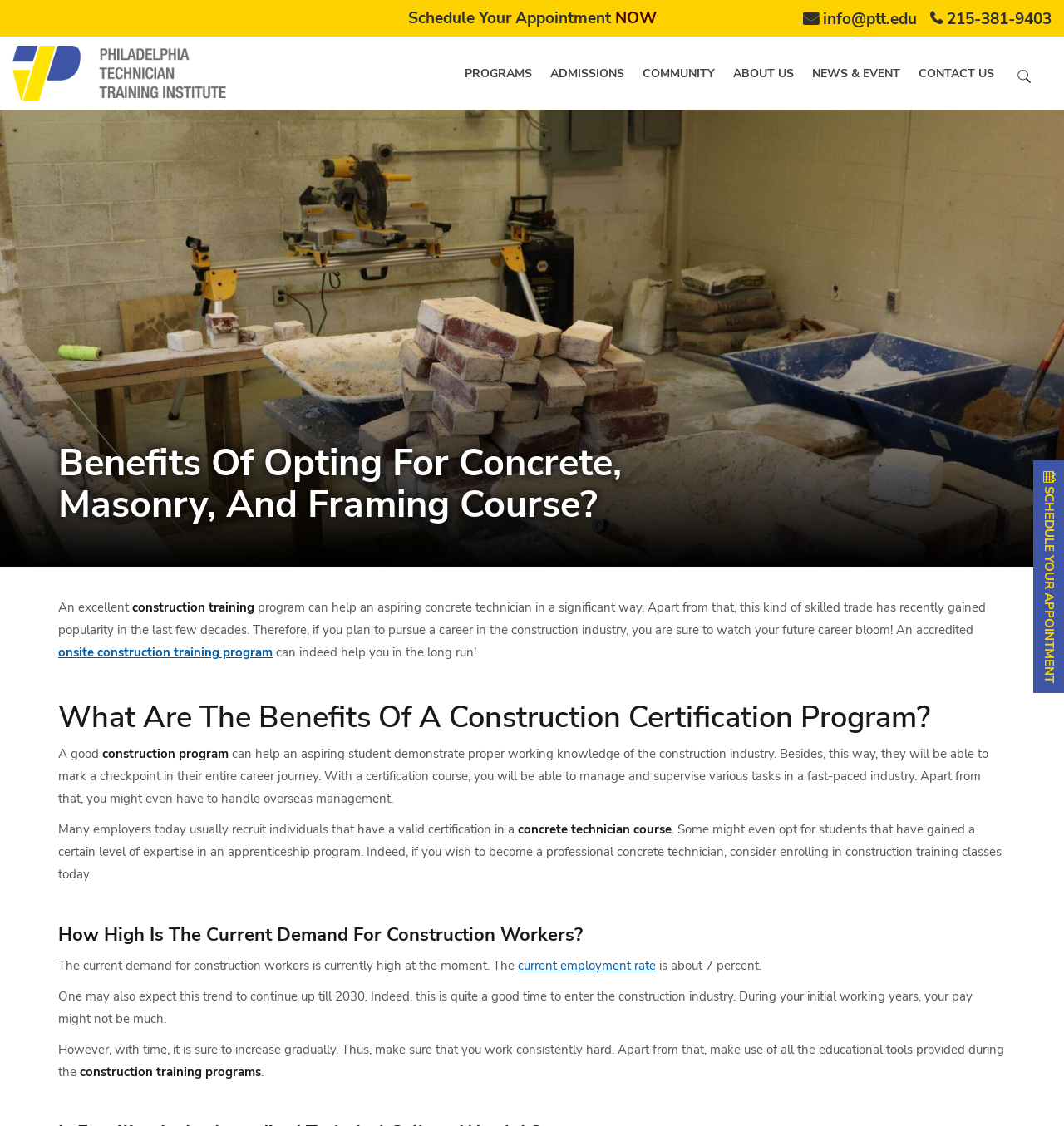How many navigation links are at the top of the webpage?
Refer to the screenshot and respond with a concise word or phrase.

7